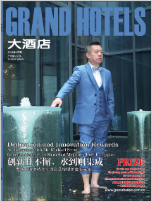What is the theme of the magazine?
Examine the image closely and answer the question with as much detail as possible.

The question asks about the theme of the magazine 'Grand Hotels'. The caption mentions that the subtitle 'likely highlights themes of hospitality and innovation', indicating that these are the main themes of the magazine.